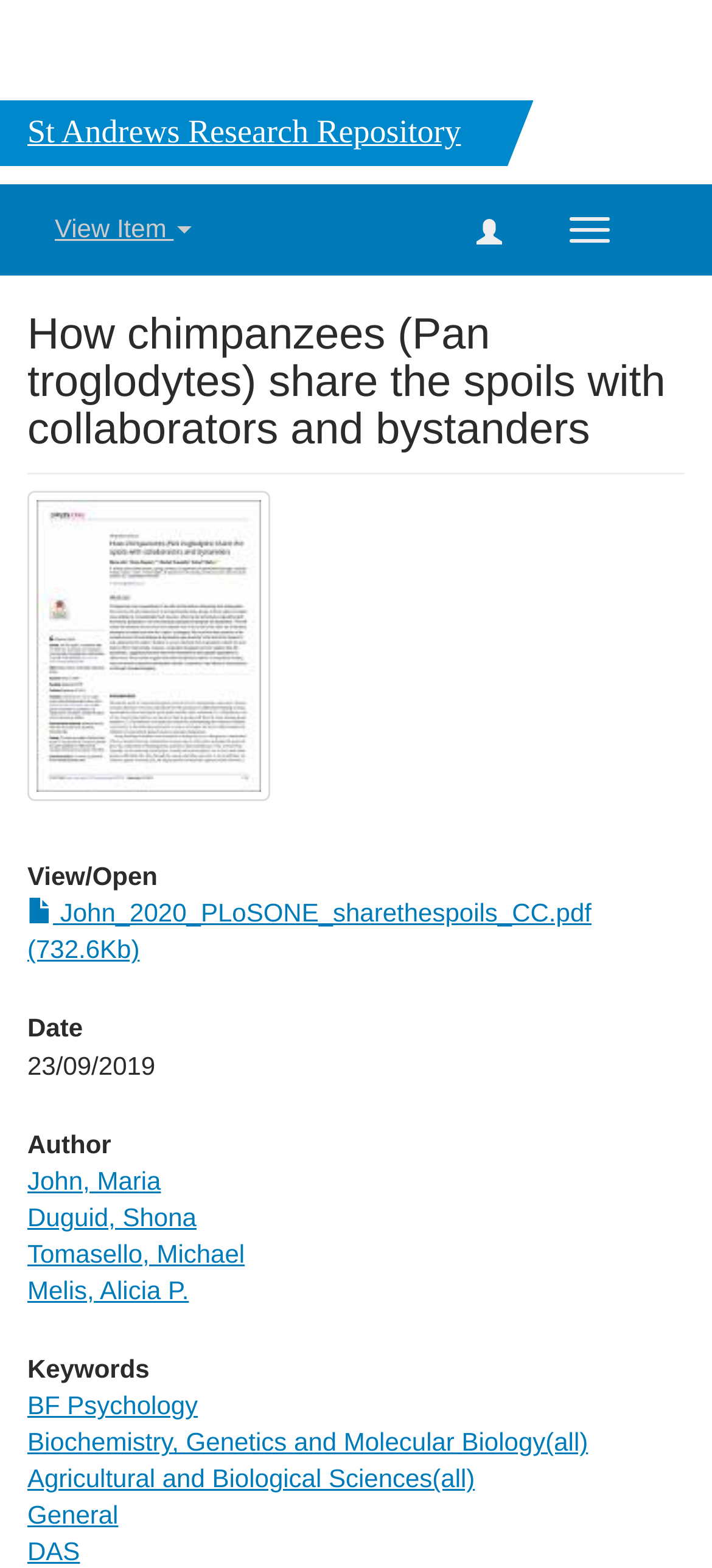Explain the contents of the webpage comprehensively.

This webpage is about a research article titled "How chimpanzees (Pan troglodytes) share the spoils with collaborators and bystanders". At the top, there is a heading "St Andrews Research Repository" followed by a button "Toggle navigation" on the right side. Below this, there is a button "View Item" on the left side, and another button with no text on the right side.

The main content of the webpage is divided into sections. The first section has a heading with the same title as the webpage, followed by a thumbnail image on the left side. Below the thumbnail, there is a link "View/ Open" and another link to a PDF file "John_2020_PLoSONE_sharethespoils_CC.pdf" with a size of 732.6Kb.

The next section has a heading "Date" with the text "23/09/2019" below it. This is followed by a section with a heading "Author" that lists four authors: John, Maria, Duguid, Shona, Tomasello, Michael, Melis, Alicia P.

The final section has a heading "Keywords" that lists six keywords: BF Psychology, Biochemistry, Genetics and Molecular Biology(all), Agricultural and Biological Sciences(all), General, and DAS.